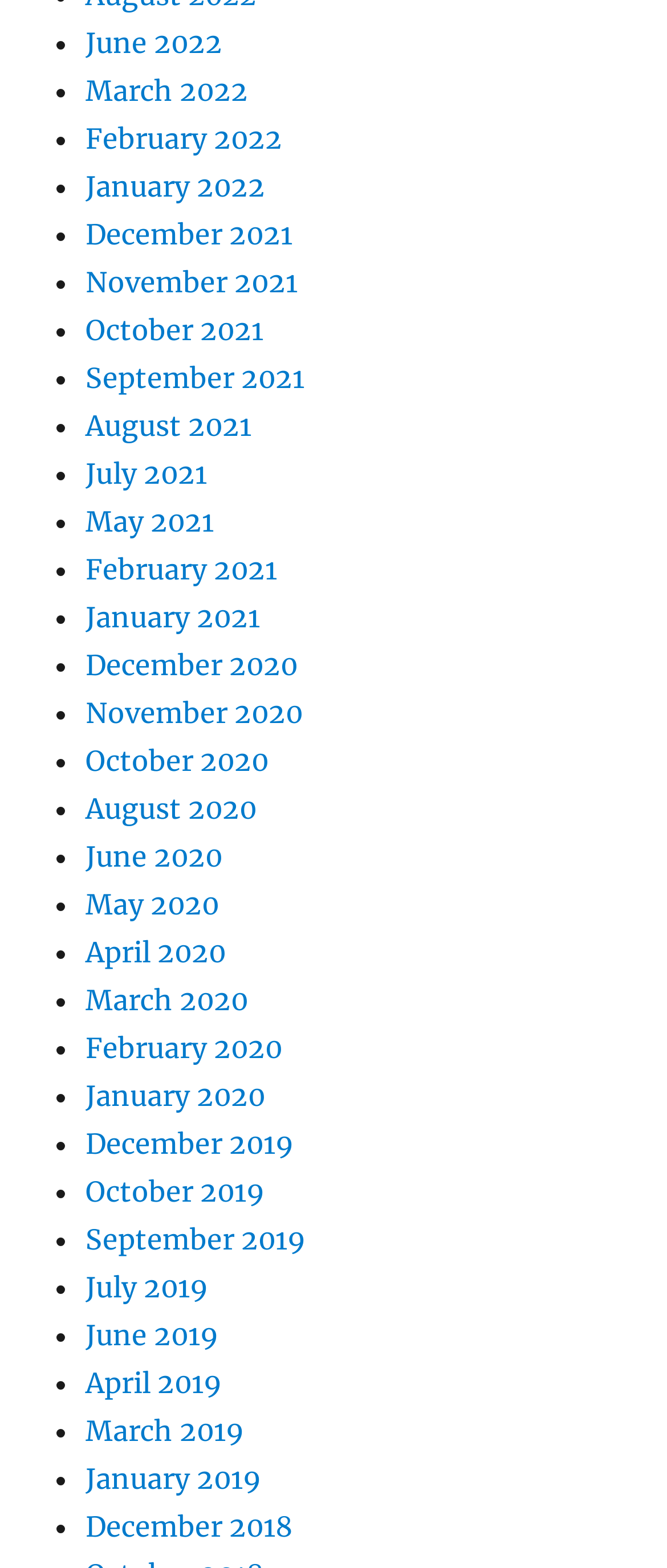Answer the question using only a single word or phrase: 
How many months are listed?

30